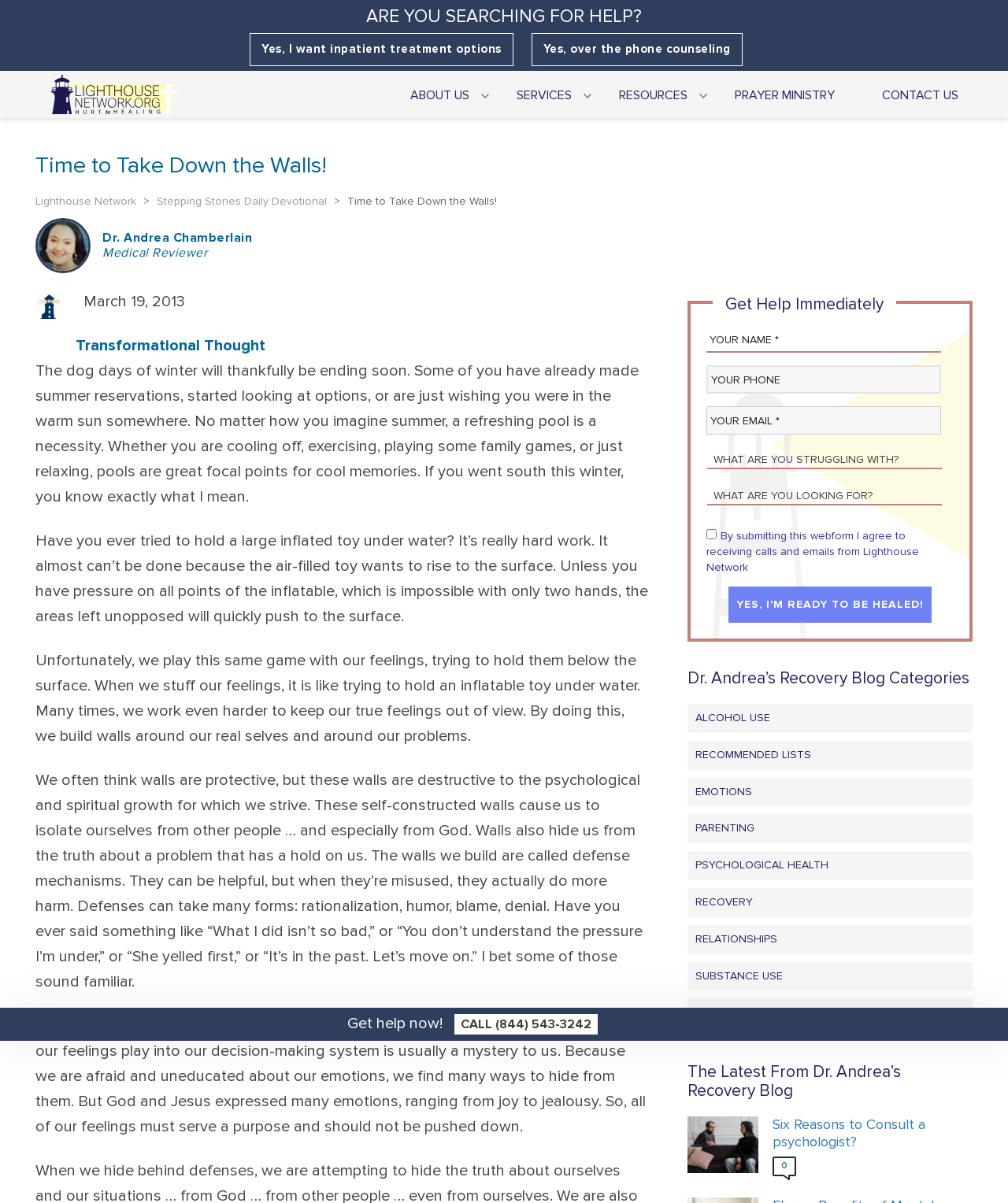What is the topic of the article?
Examine the webpage screenshot and provide an in-depth answer to the question.

I read the article and found that the topic is about transformational thought, specifically about how people try to hold back their feelings and emotions, and how this can be destructive to their psychological and spiritual growth.